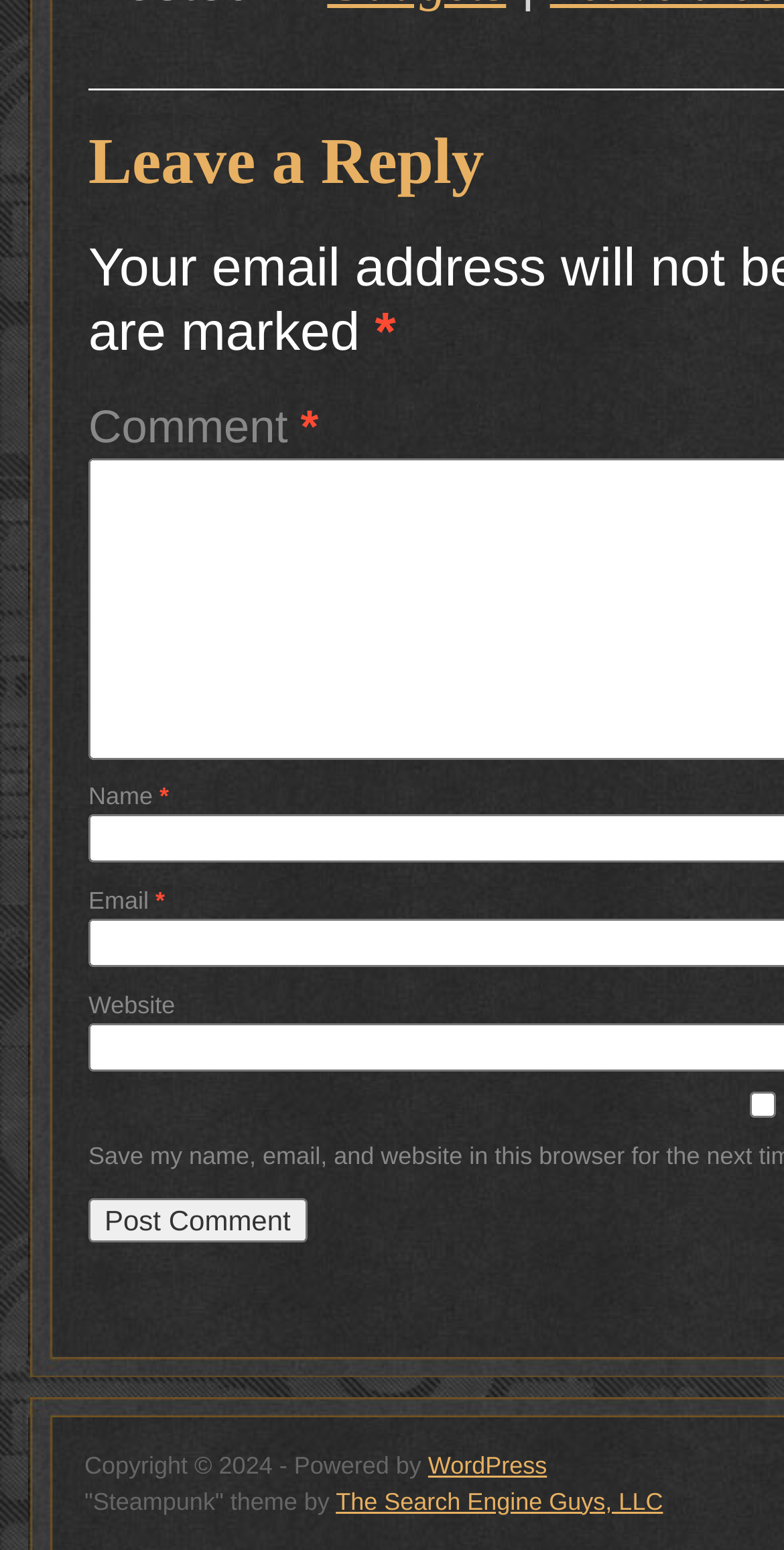Please provide a short answer using a single word or phrase for the question:
What is the platform powering the website?

WordPress